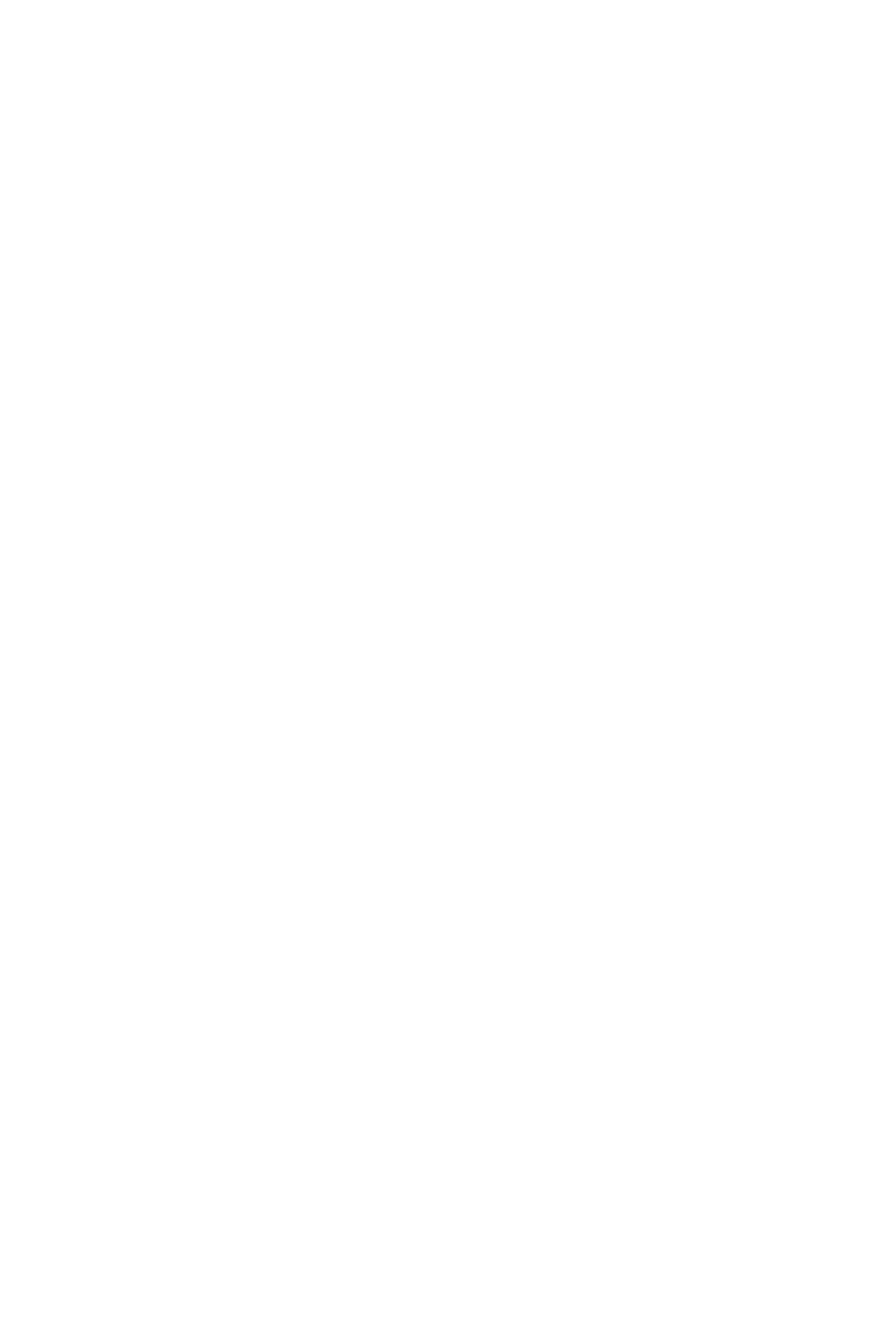Determine the bounding box coordinates of the clickable element to complete this instruction: "Click on the 'ADD TO CART' button". Provide the coordinates in the format of four float numbers between 0 and 1, [left, top, right, bottom].

[0.039, 0.303, 0.439, 0.33]